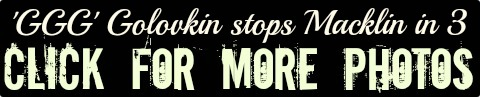How many rounds did the boxing match last?
Based on the visual, give a brief answer using one word or a short phrase.

Three